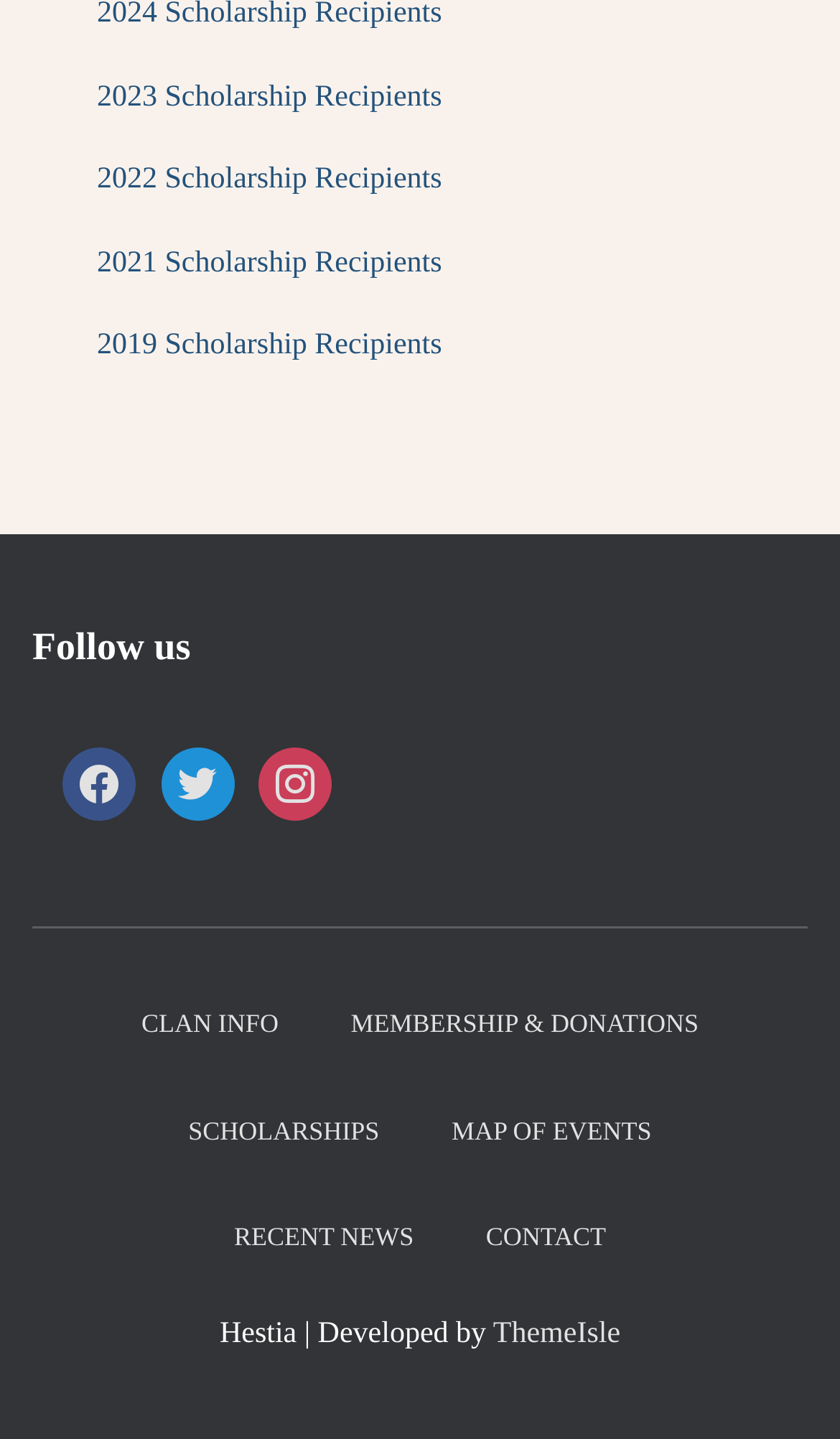Indicate the bounding box coordinates of the clickable region to achieve the following instruction: "Check recent news."

[0.24, 0.823, 0.531, 0.897]